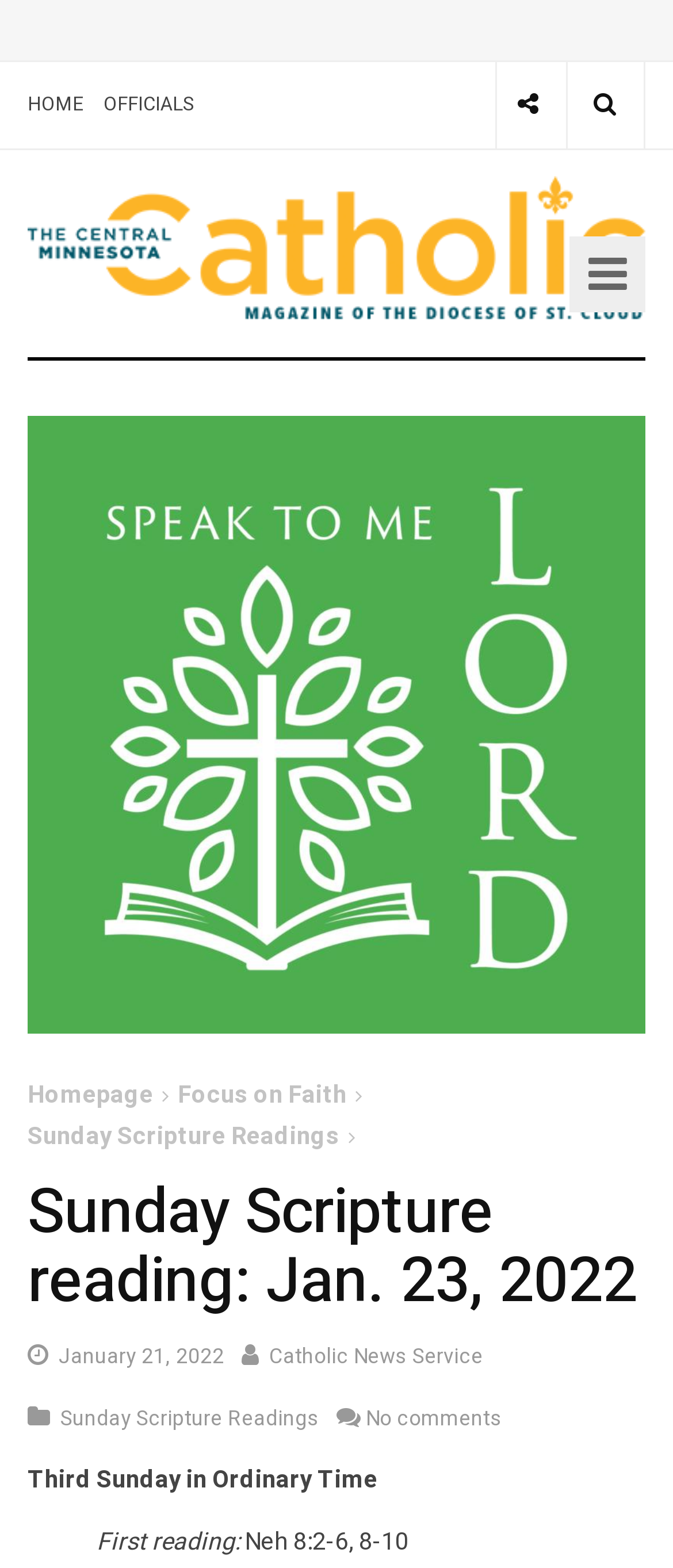Please identify the coordinates of the bounding box for the clickable region that will accomplish this instruction: "Click the HOME button".

[0.041, 0.04, 0.123, 0.095]